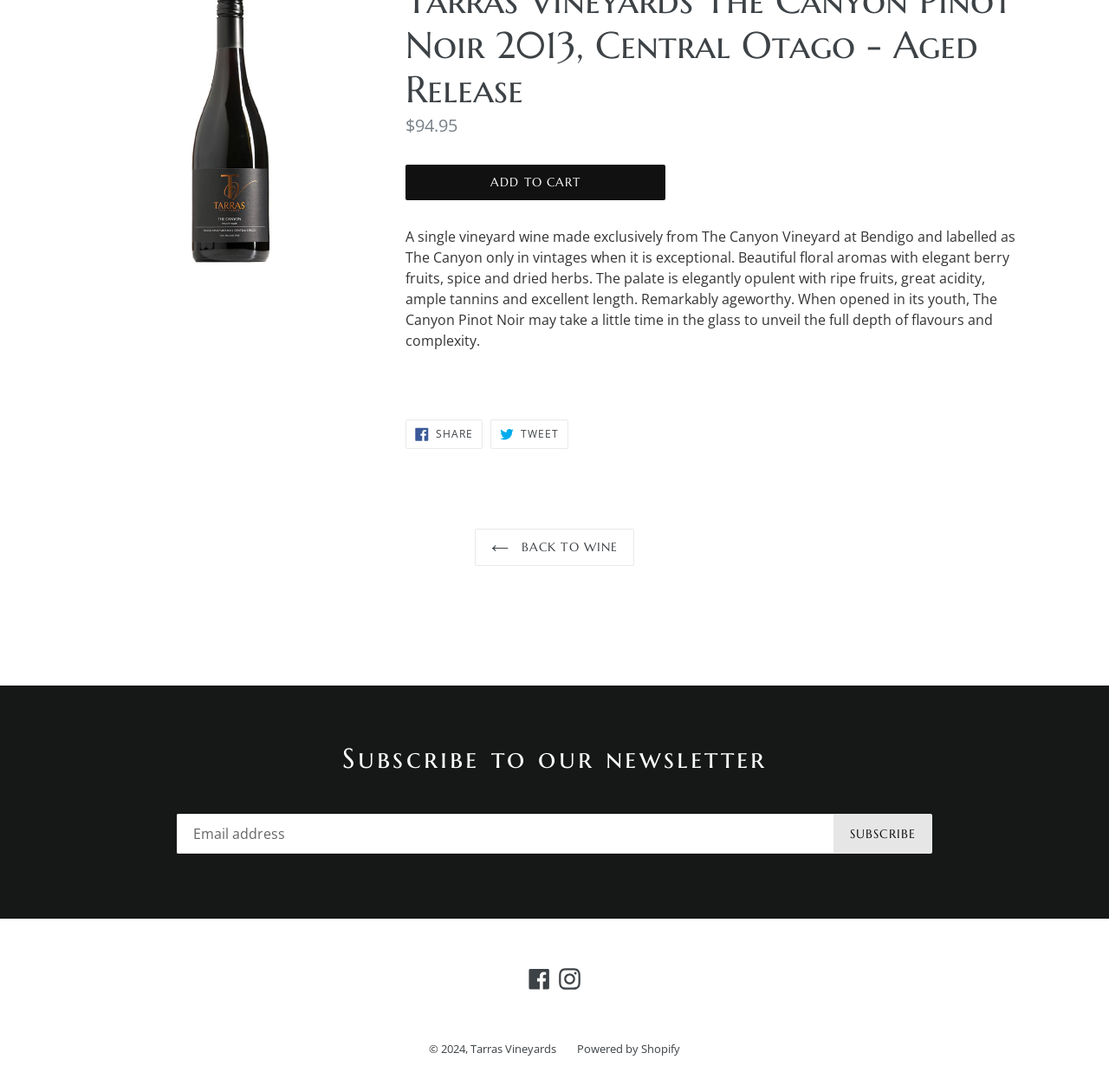Please determine the bounding box coordinates, formatted as (top-left x, top-left y, bottom-right x, bottom-right y), with all values as floating point numbers between 0 and 1. Identify the bounding box of the region described as: Tarras Vineyards

[0.424, 0.953, 0.502, 0.967]